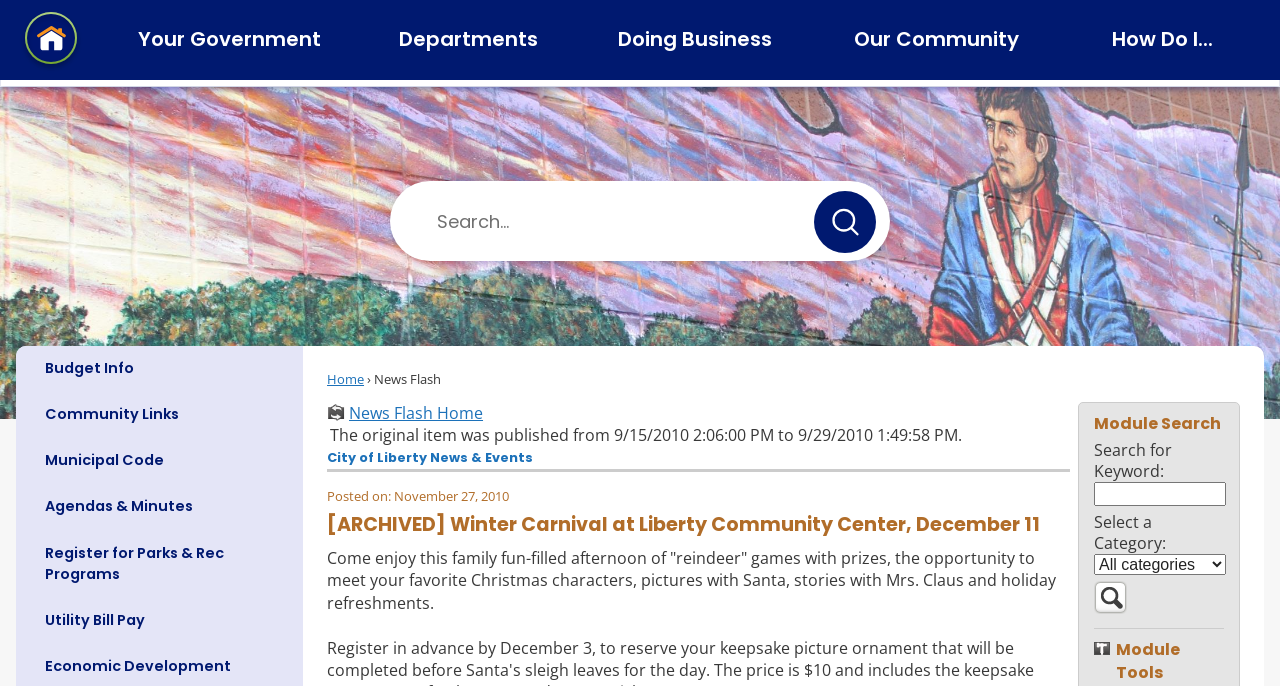Examine the screenshot and answer the question in as much detail as possible: What type of content is available on this webpage?

The webpage appears to be a news and events webpage, as it displays a news flash item about the Winter Carnival event, along with other links and menus related to news, events, and community information.